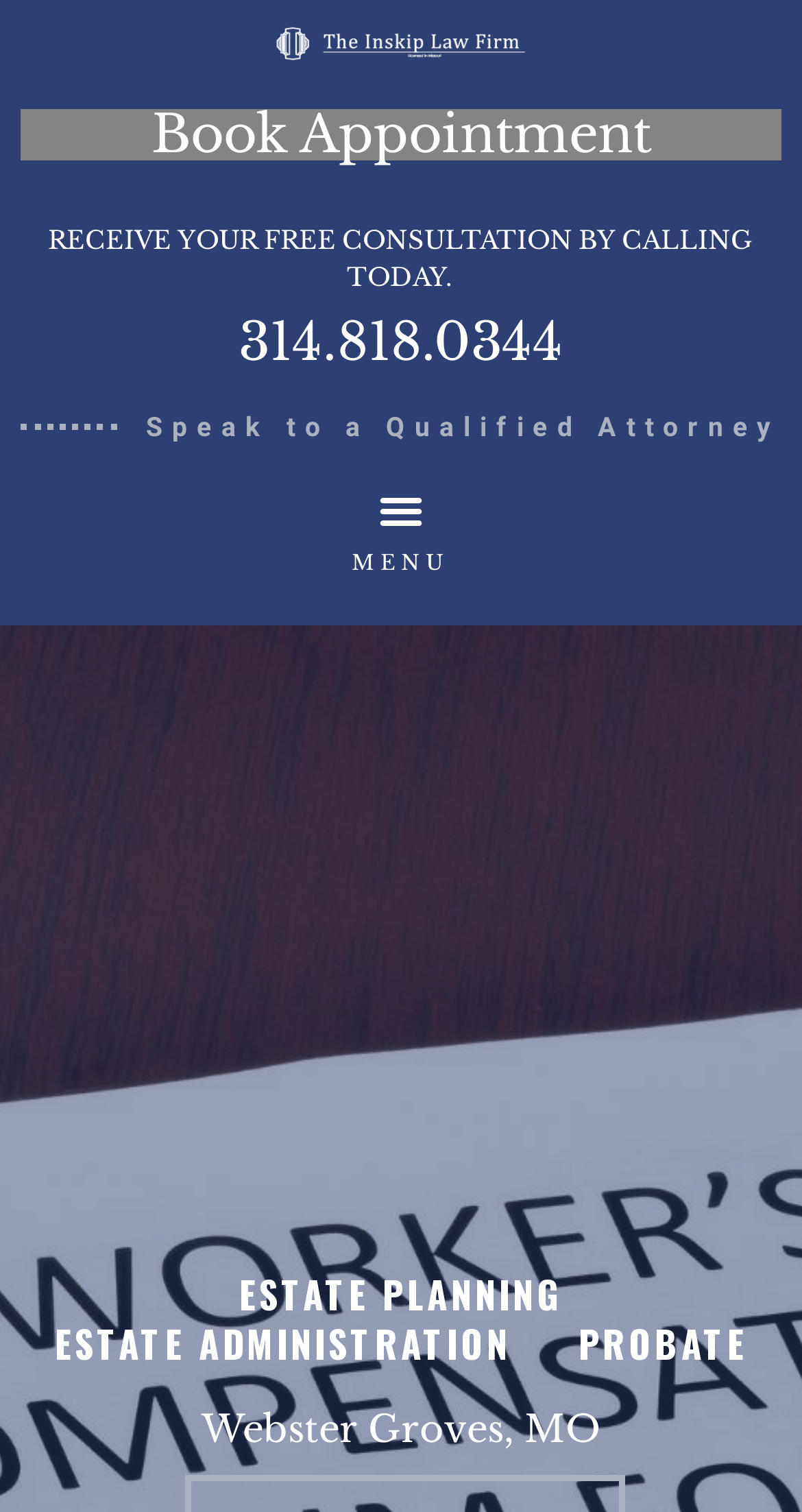Please extract the primary headline from the webpage.

A Qualified Estate Planning Attorney near Webster Groves, MO